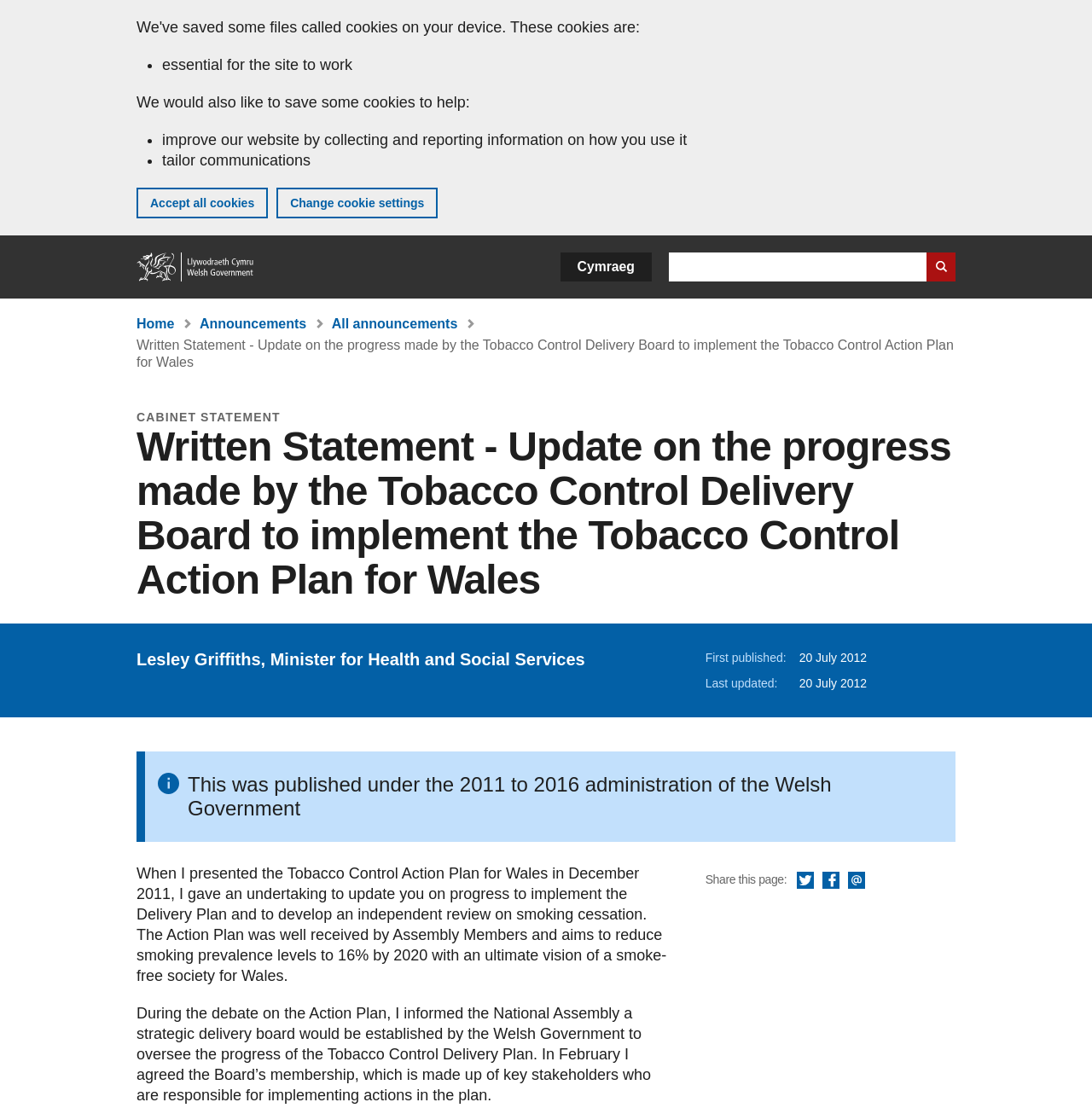Determine the bounding box for the UI element described here: "value="Search website"".

[0.848, 0.228, 0.875, 0.254]